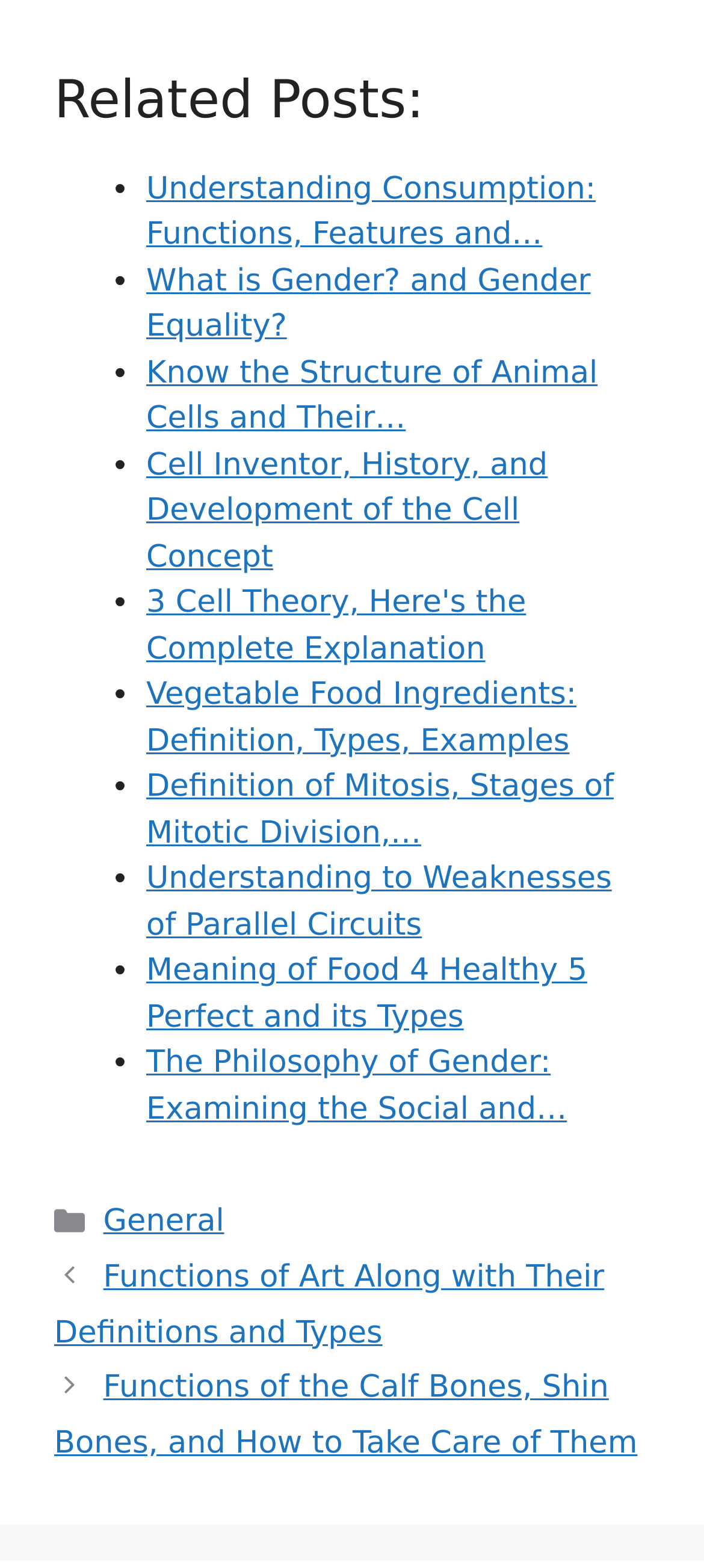Use a single word or phrase to answer the question: What is the category of the post 'Functions of Art Along with Their Definitions and Types'?

General